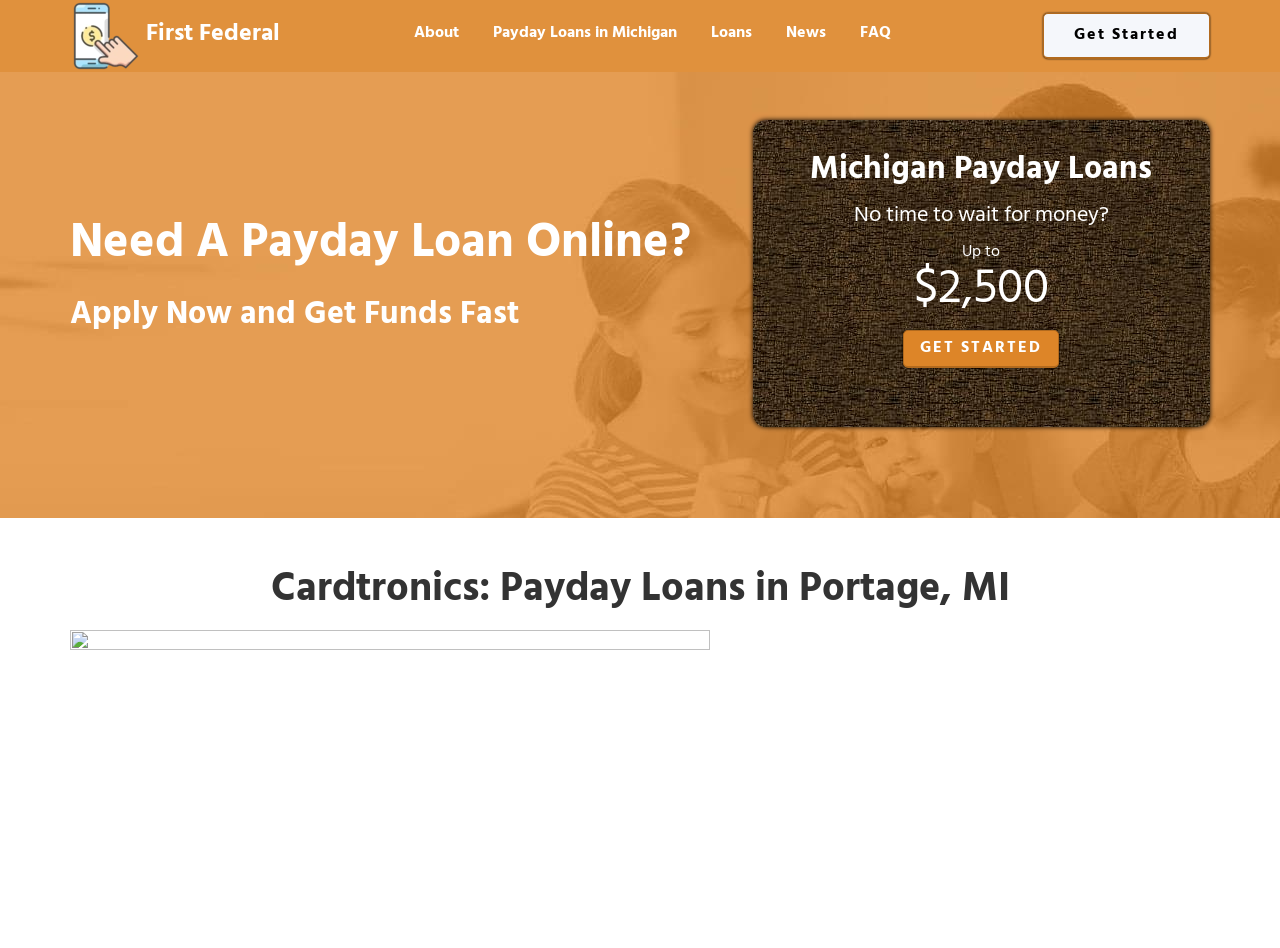Can you provide the bounding box coordinates for the element that should be clicked to implement the instruction: "Click About link"?

[0.312, 0.016, 0.37, 0.054]